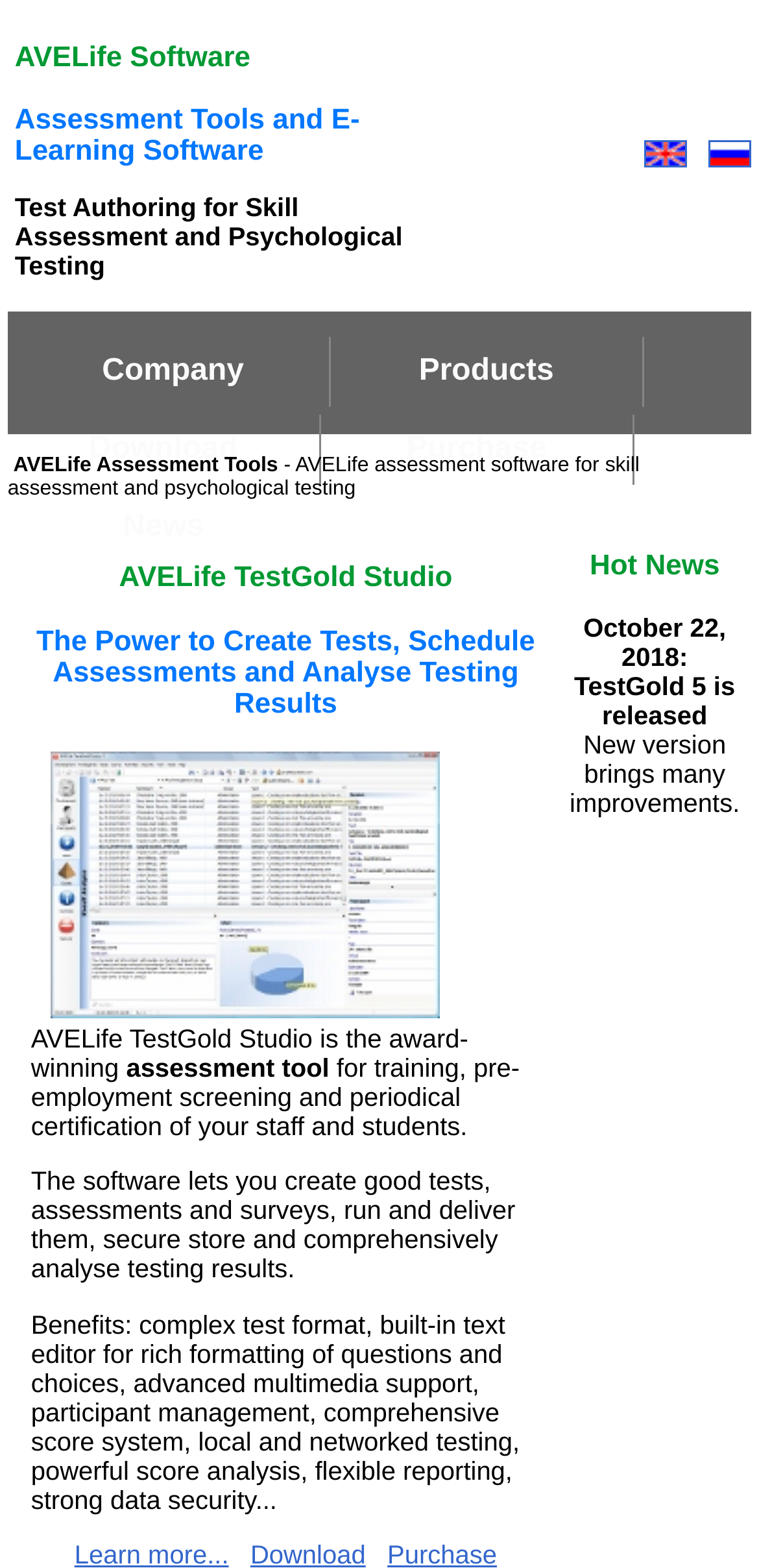Offer a detailed account of what is visible on the webpage.

The webpage is about AVELife, a company that offers professional assessment tools for pre-employment screening and certification of personnel, as well as for training students. 

At the top of the page, there is a header section that spans the entire width of the page. It contains the company name "AVELife Software Assessment Tools and E-Learning Software Test Authoring for Skill Assessment and Psychological Testing" in a large font, with language options "English" and "Russian" on the right side, each accompanied by a small flag icon.

Below the header section, there is a navigation menu that also spans the entire width of the page. The menu consists of five links: "Company", "Products", "Download", "Purchase", and "News". 

The main content of the page is divided into two sections. On the left side, there is a section that takes up about two-thirds of the page width. It features a heading "AVELife TestGold Studio" followed by a subheading that describes the software's capabilities. Below the headings, there is an image of the software, and then several paragraphs of text that provide more information about the software's features and benefits.

On the right side of the page, there is a smaller section that takes up about one-third of the page width. It has a heading "Hot News" but does not contain any specific news articles or content.

Overall, the webpage has a clean and organized layout, with clear headings and concise text that effectively communicates the company's products and services.